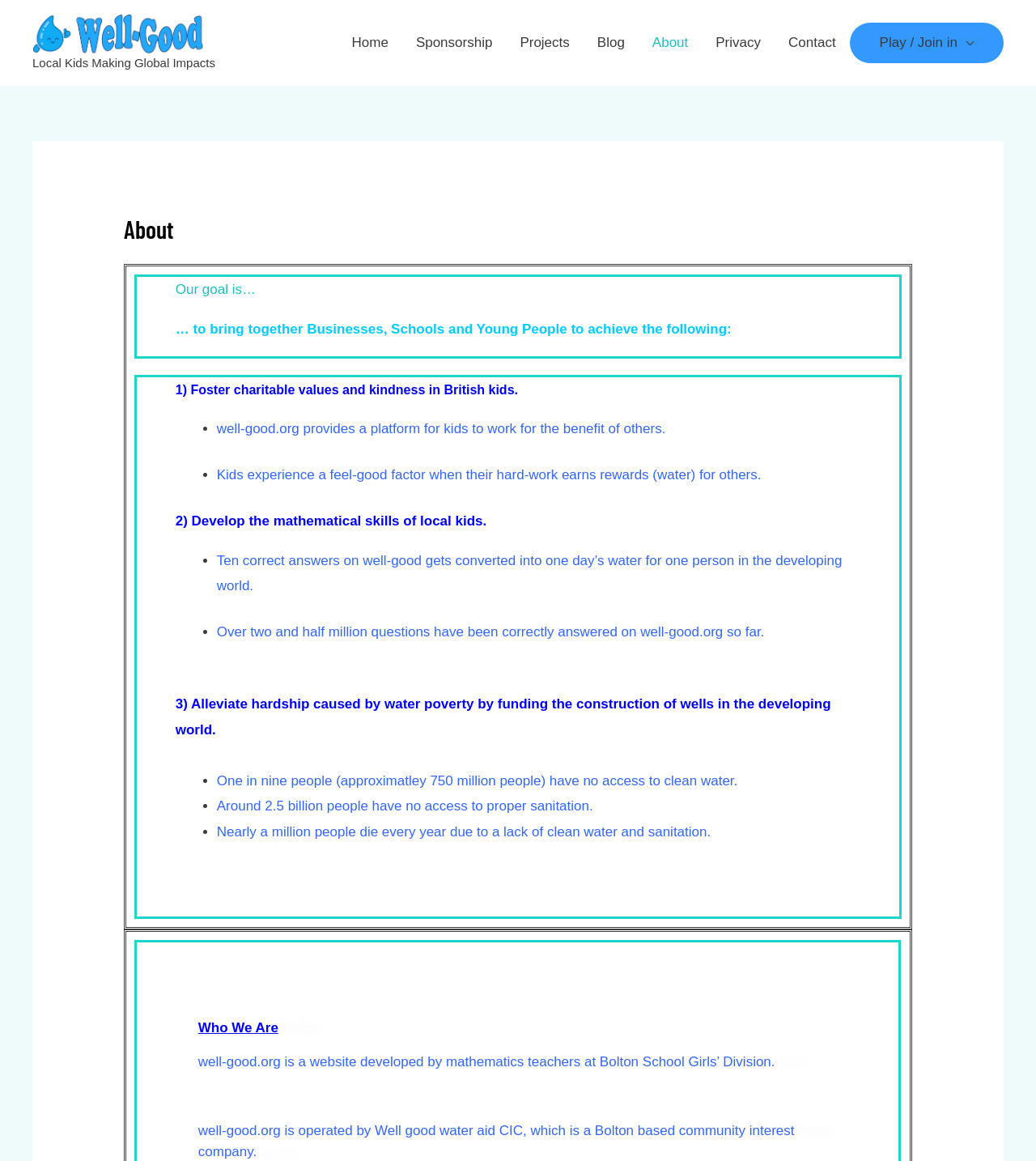What is the name of the organization?
Provide a comprehensive and detailed answer to the question.

The name of the organization can be found in the top-left corner of the webpage, where it says 'About – Well-Good' and also in the image with the text 'Well-Good'.